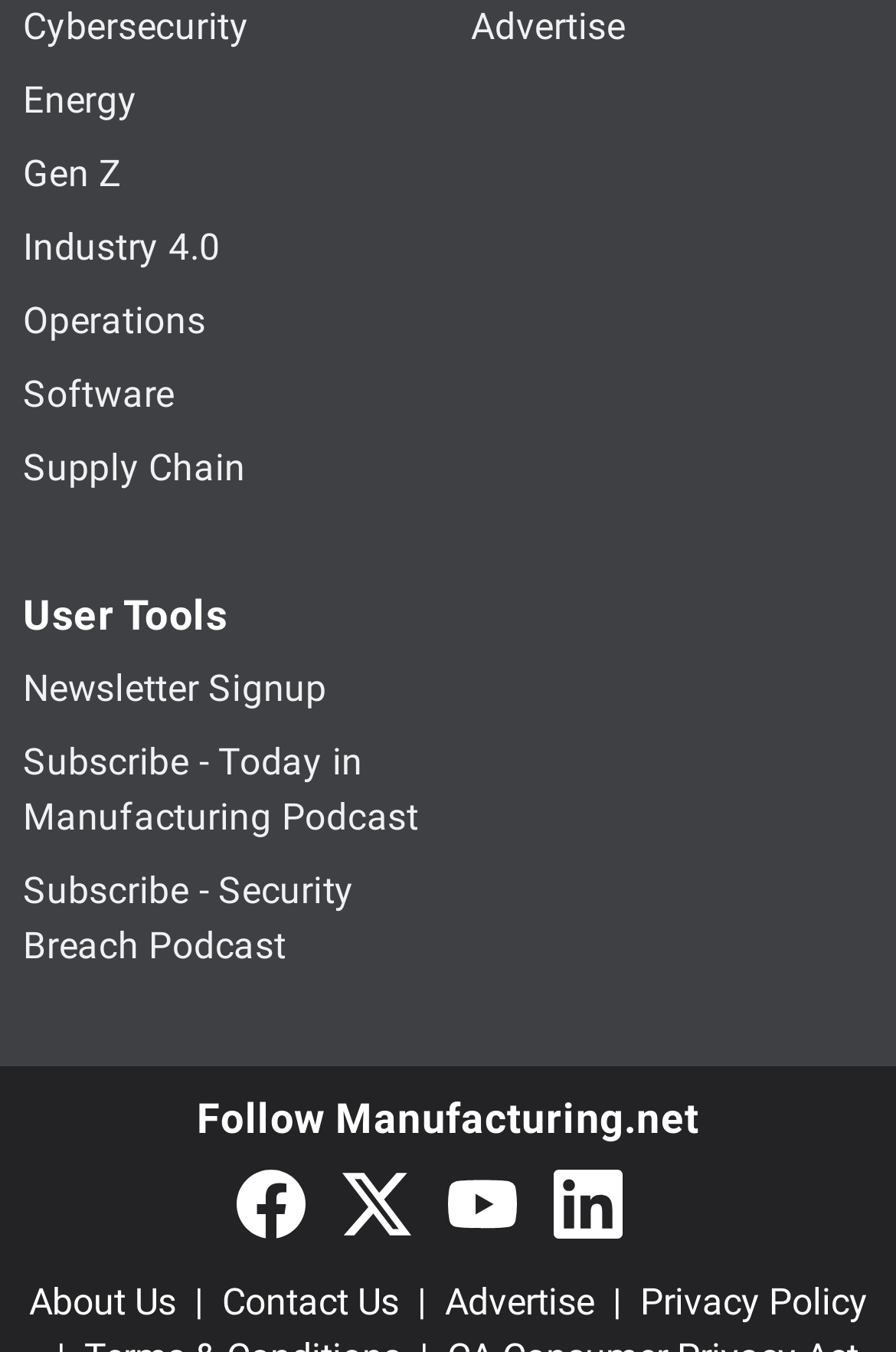What is the first category on the webpage?
From the image, respond using a single word or phrase.

Cybersecurity